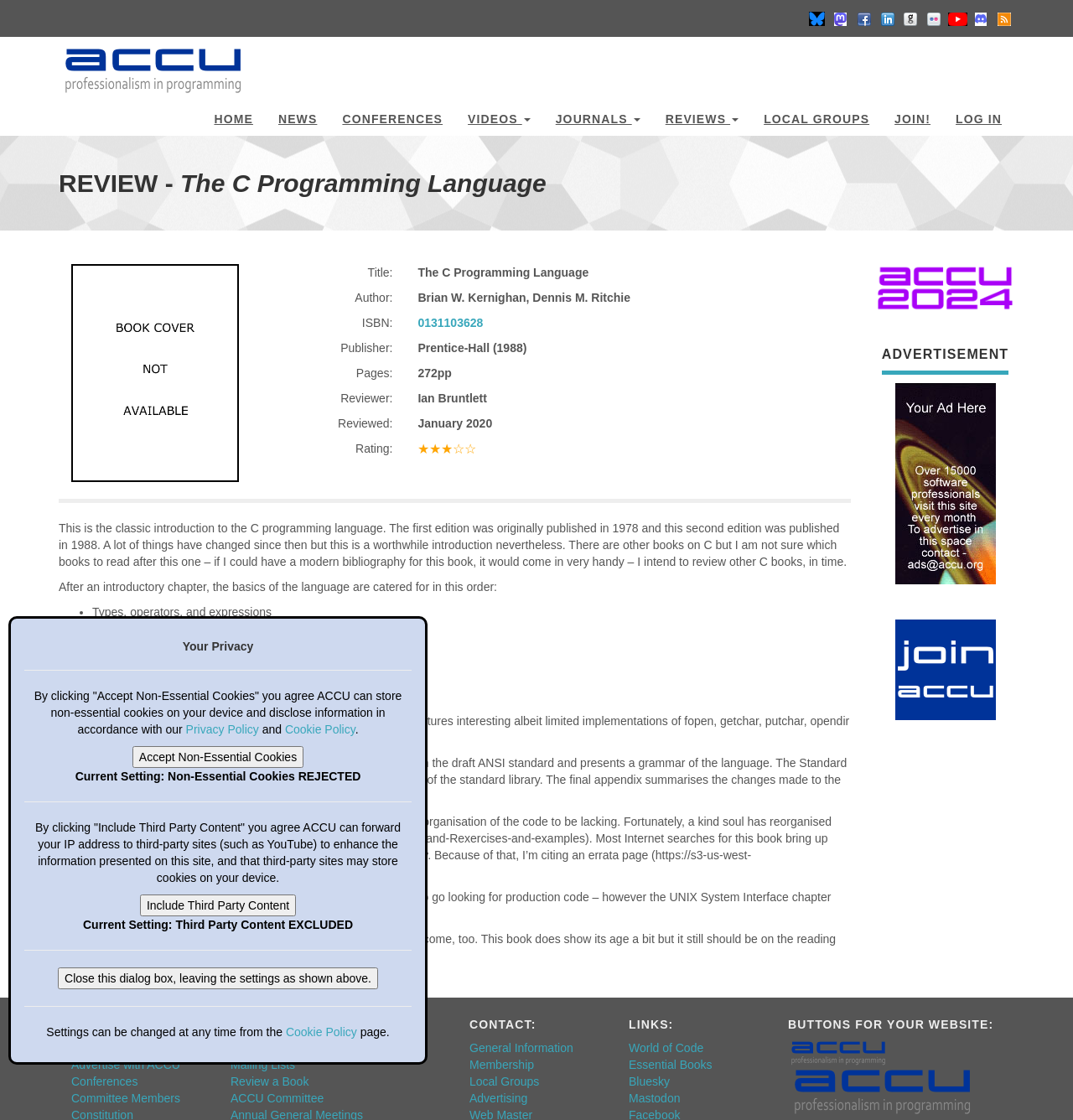Please identify the bounding box coordinates of the clickable element to fulfill the following instruction: "Click on the 'LOG IN' link". The coordinates should be four float numbers between 0 and 1, i.e., [left, top, right, bottom].

[0.879, 0.088, 0.945, 0.121]